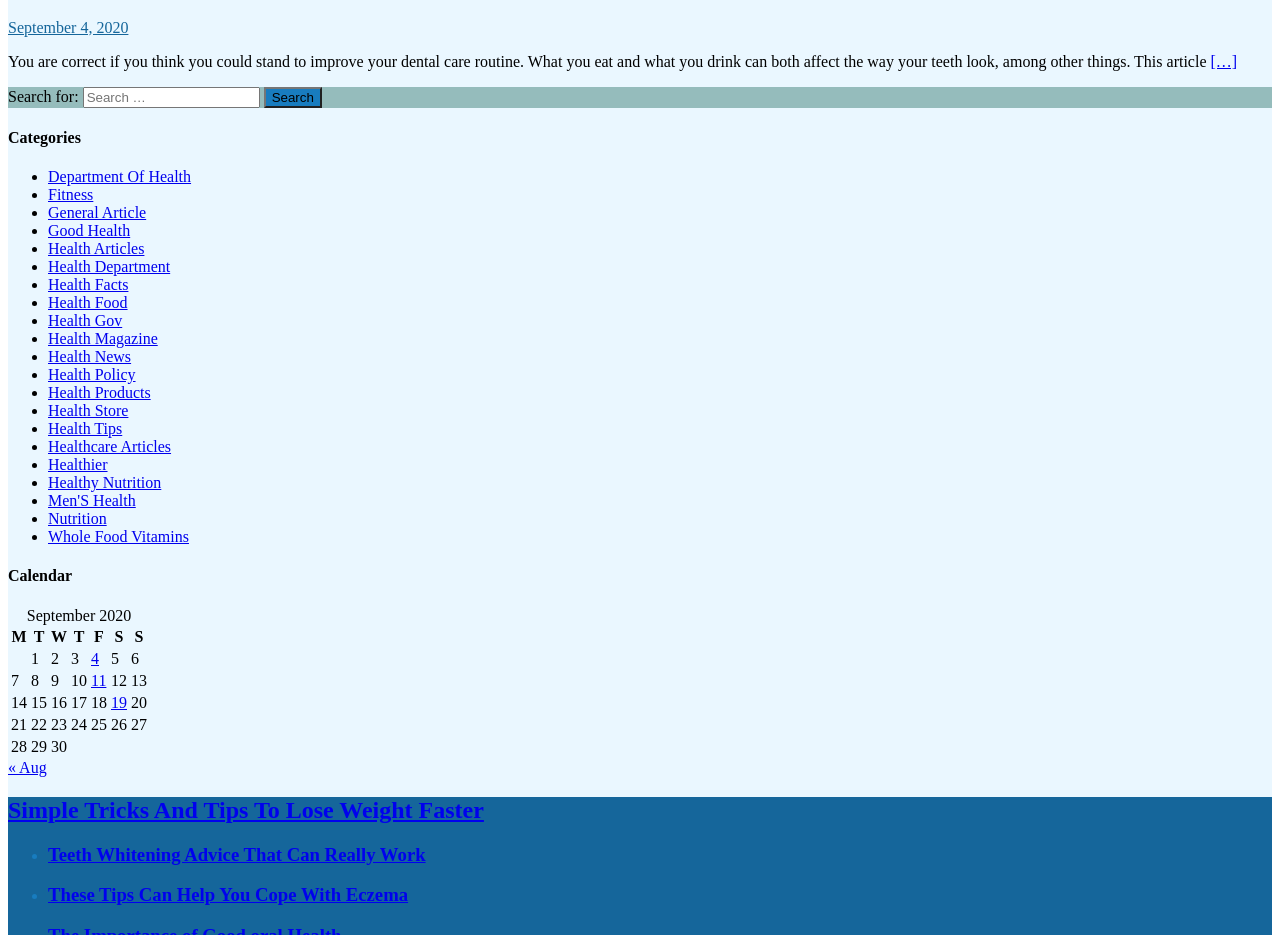What is the date of the article?
Please provide a single word or phrase in response based on the screenshot.

September 4, 2020